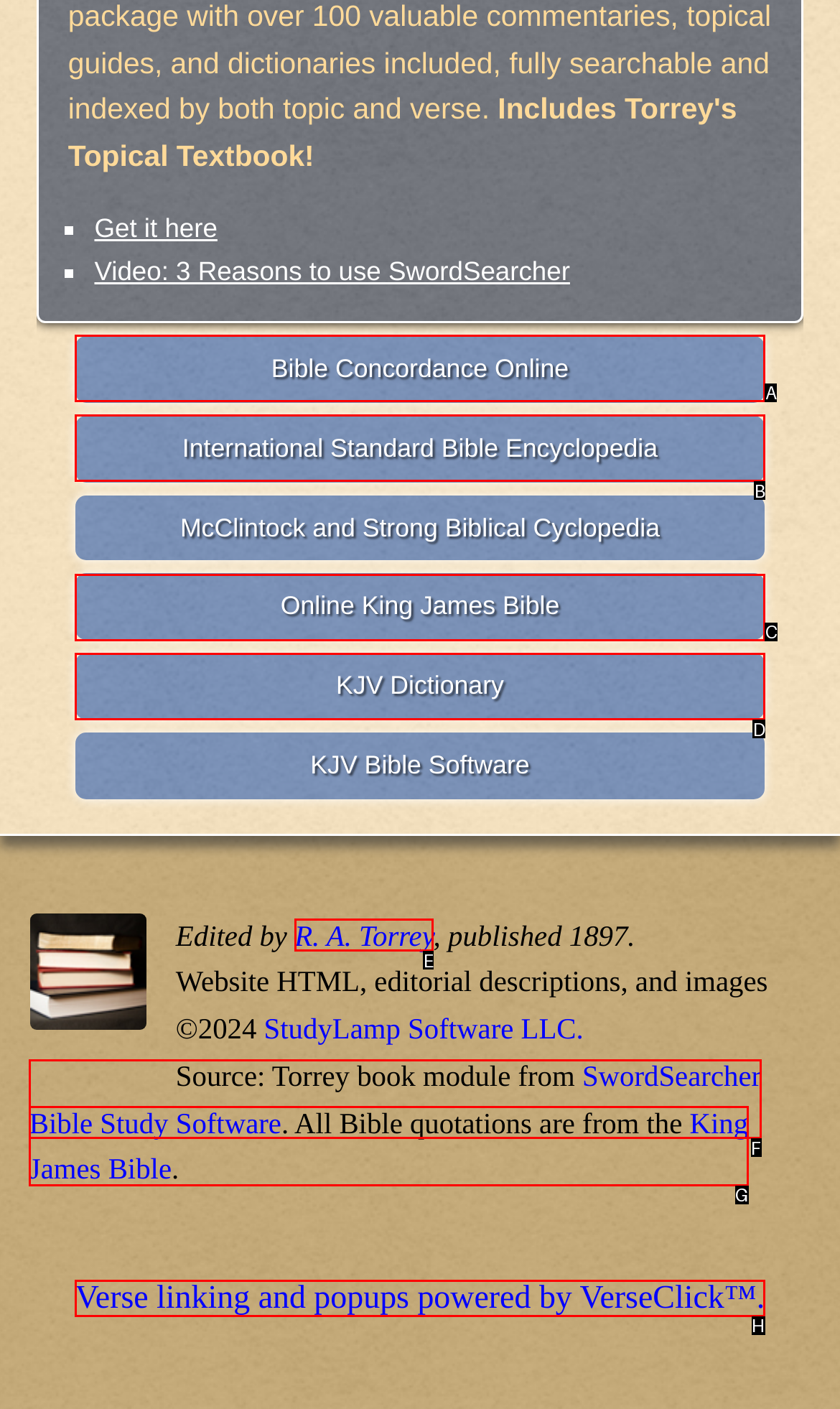What option should I click on to execute the task: Access Bible Concordance Online? Give the letter from the available choices.

A